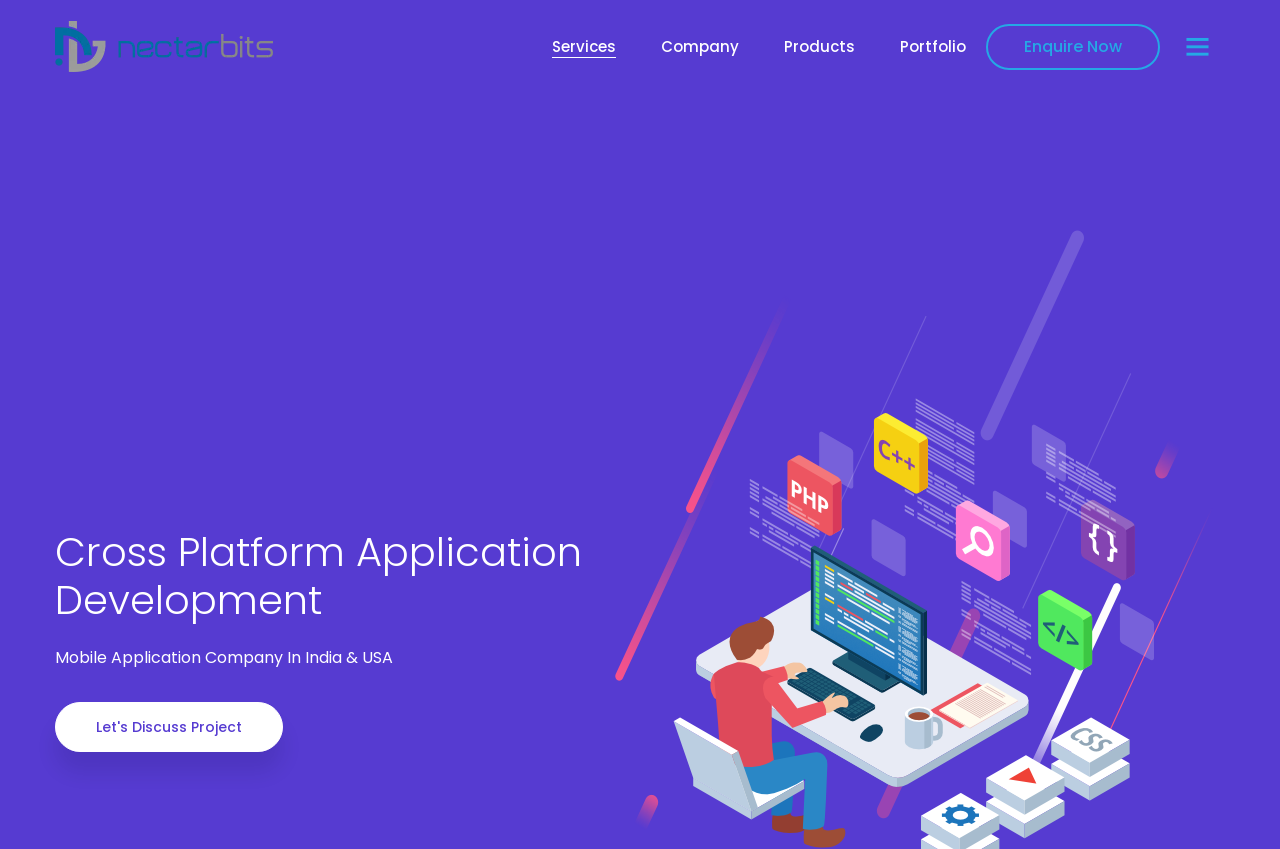Describe all significant elements and features of the webpage.

The webpage is about NectarBits, a leading cross-platform mobile application development company. At the top left corner, there is a logo image with a link. Below the logo, there is a navigation menu with four buttons: Services, Company, Products, and Portfolio, each with a dropdown menu. 

To the right of the navigation menu, there is a call-to-action link "Enquire Now". 

The main content of the webpage starts with a heading "Cross Platform Application Development" located at the top center of the page. Below the heading, there is a paragraph of text "Mobile Application Company In India & USA". 

At the bottom left corner, there is a link "Let's Discuss Project".